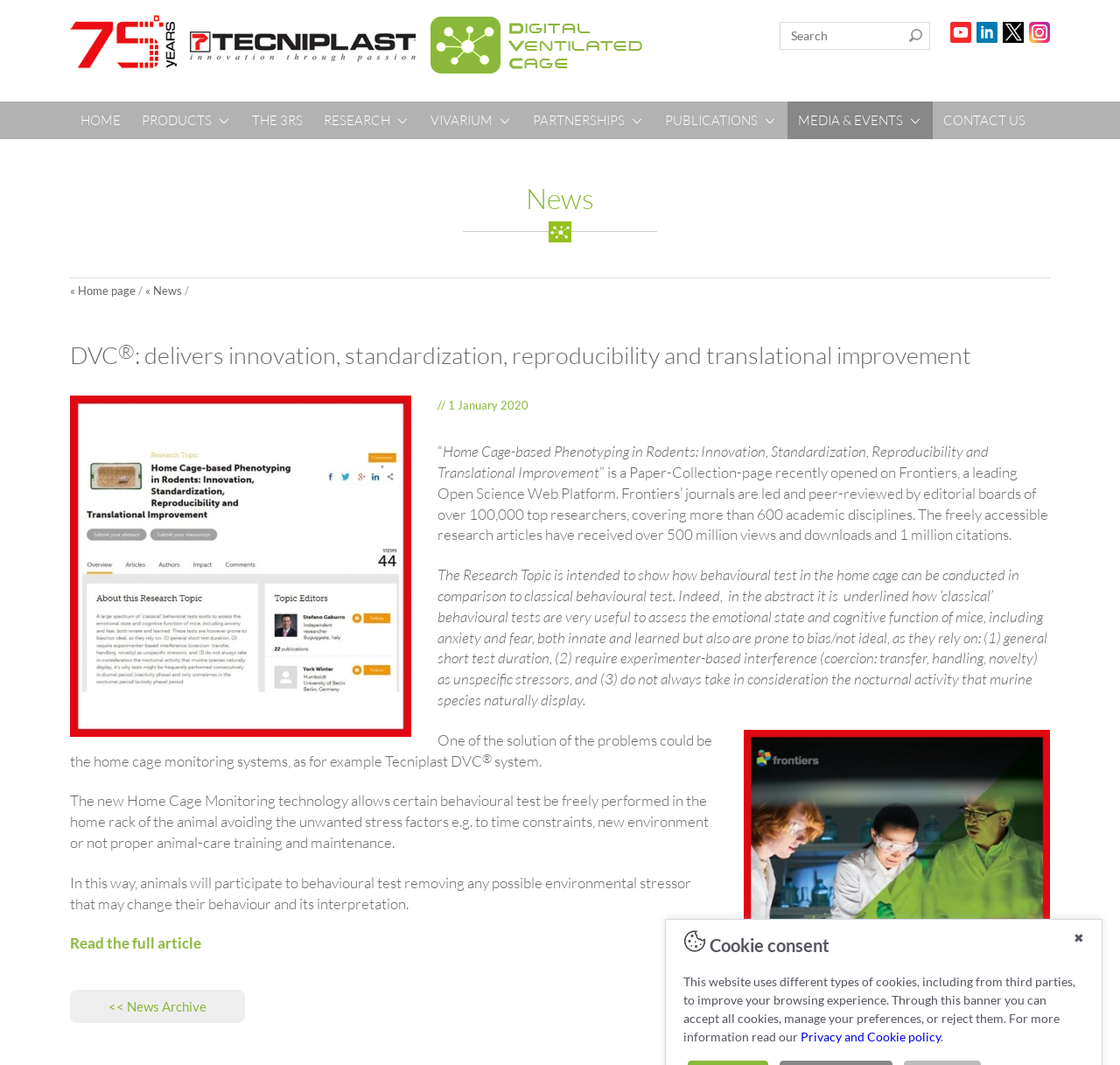Describe the entire webpage, focusing on both content and design.

The webpage is about Tecniplast DIGILAB, a company that specializes in home cage-based phenotyping in rodents. At the top of the page, there is a navigation menu with links to different sections, including HOME, PRODUCTS, THE 3RS, RESEARCH, VIVARIUM, PARTNERSHIPS, PUBLICATIONS, MEDIA & EVENTS, and CONTACT US. Each link has a corresponding image next to it.

Below the navigation menu, there is a search bar with a textbox and a search button. On the right side of the search bar, there are three social media links with images.

The main content of the page is divided into two sections. The first section has a heading "News" and features an article about a research topic on home cage-based phenotyping in rodents. The article has a title, "DVC®: delivers innovation, standardization, reproducibility and translational improvement", and a brief summary. There is also an image related to the article.

The article is followed by a block of text that describes the research topic in more detail. The text is divided into several paragraphs and includes a quote from the research paper. There is also a link to read the full article at the bottom of the text.

The second section of the main content has a heading "Cookie consent" and provides information about the website's use of cookies. There is a brief description of the different types of cookies used and a link to the website's privacy and cookie policy.

At the bottom of the page, there are links to the news archive and a copyright notice.